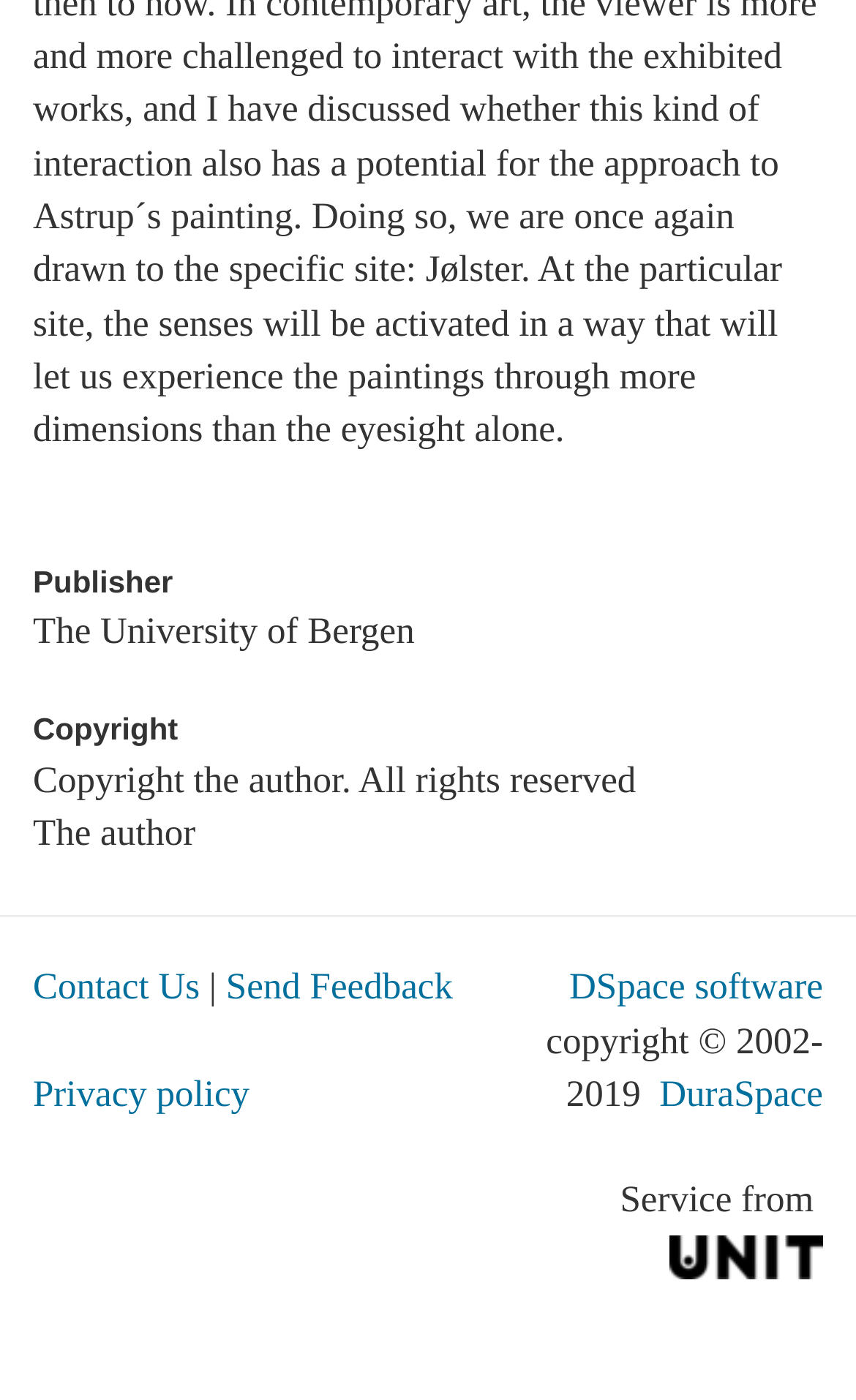What is the link to the right of 'Contact Us'?
Look at the image and answer the question with a single word or phrase.

Send Feedback